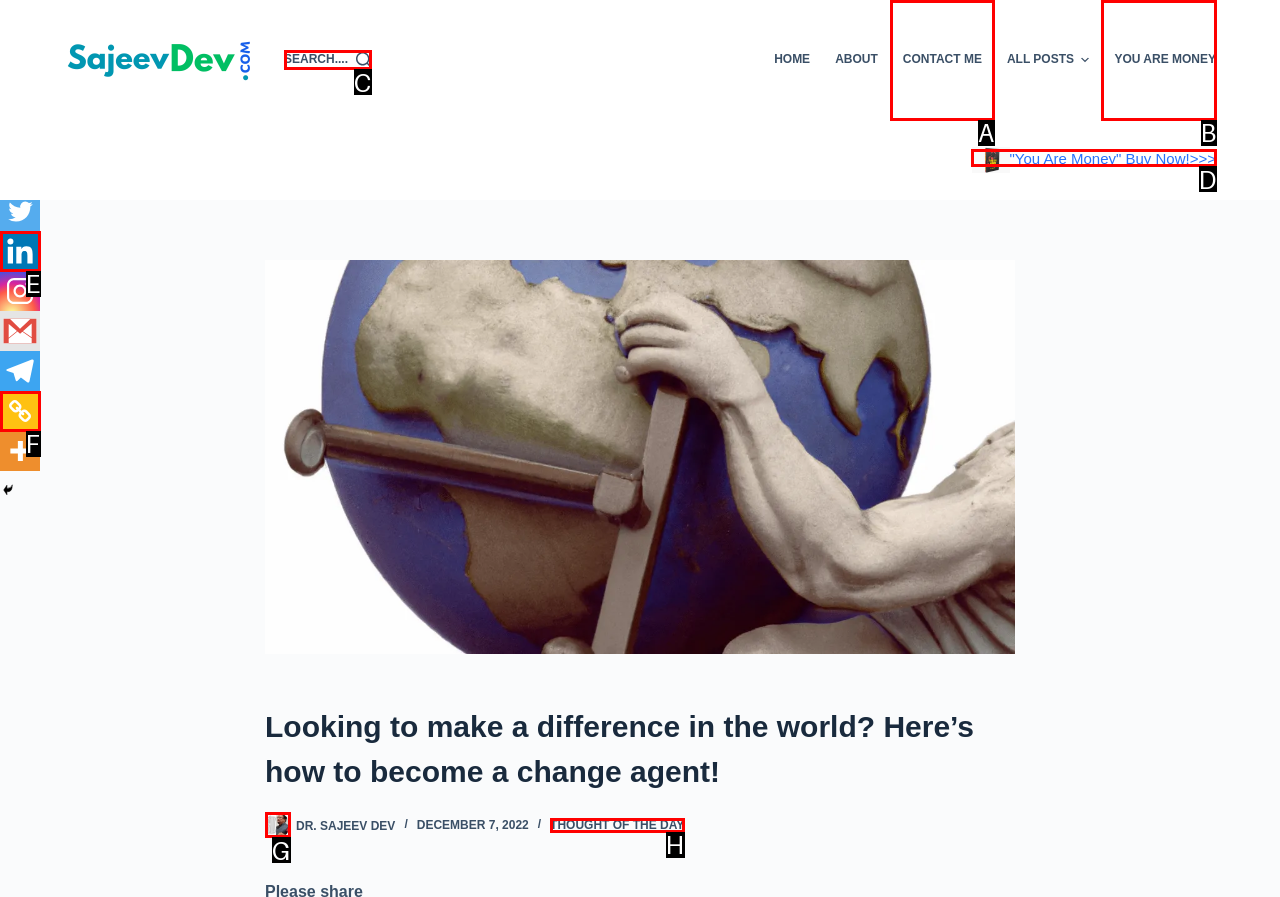Determine which option matches the element description: You Are Money
Reply with the letter of the appropriate option from the options provided.

B